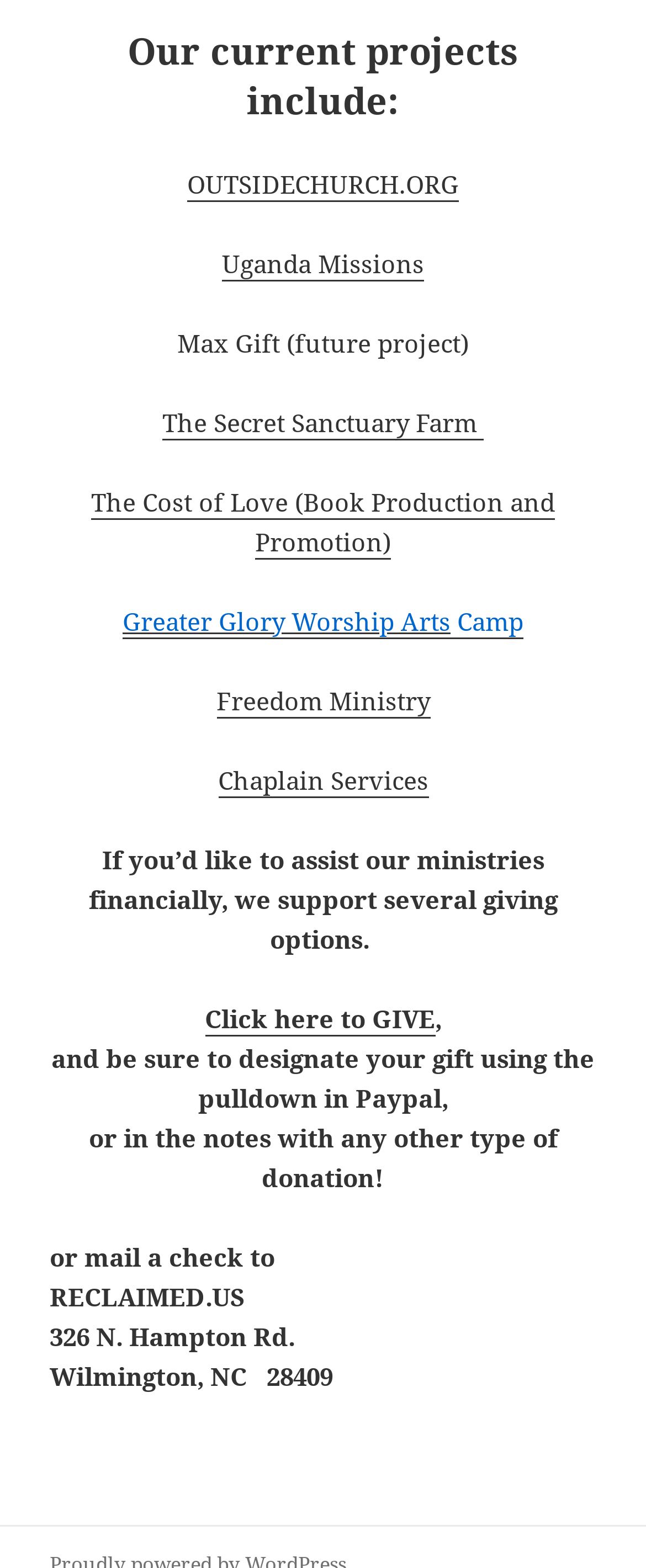Please determine the bounding box coordinates of the element to click on in order to accomplish the following task: "Explore The Secret Sanctuary Farm". Ensure the coordinates are four float numbers ranging from 0 to 1, i.e., [left, top, right, bottom].

[0.251, 0.258, 0.749, 0.28]